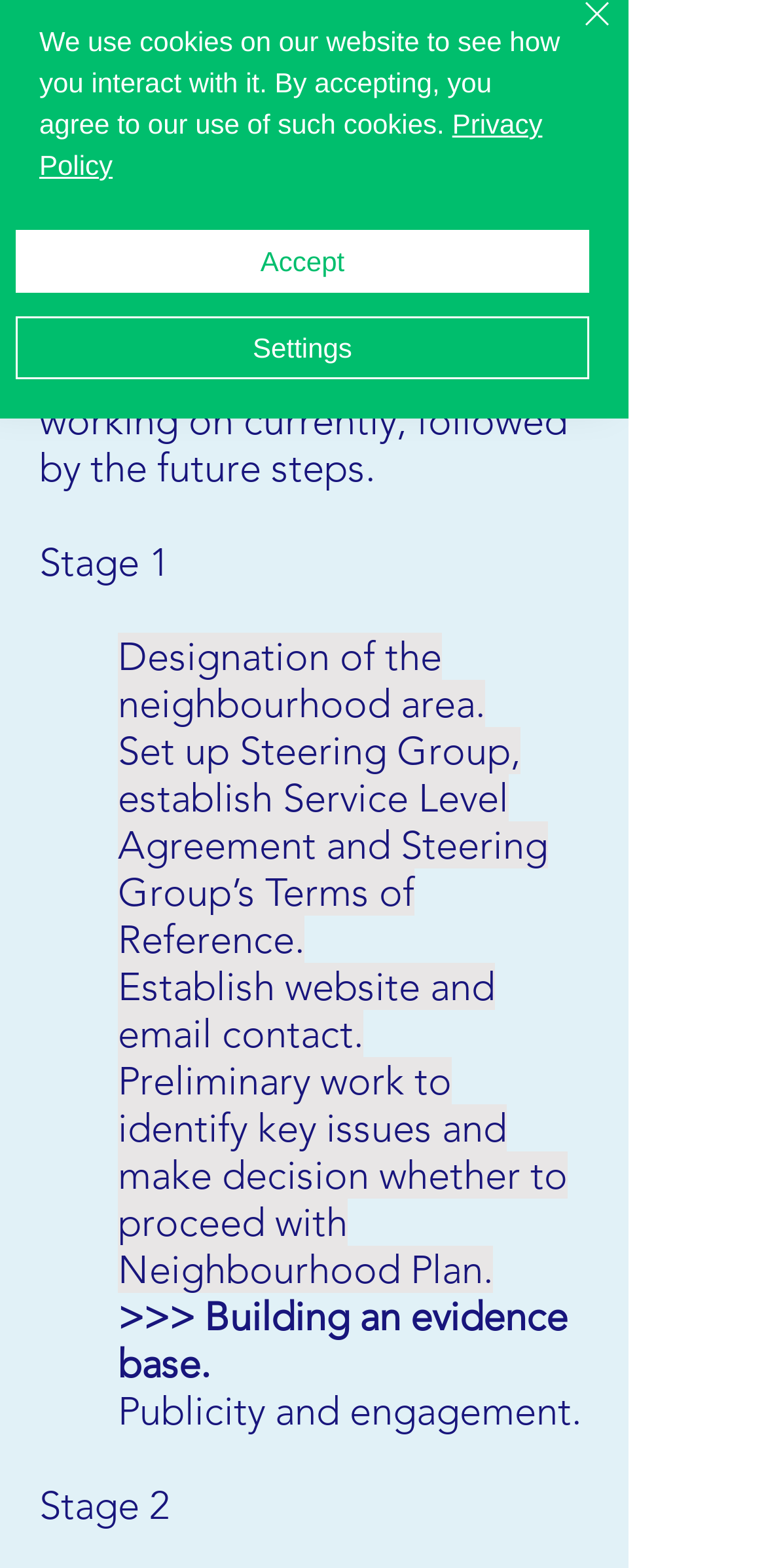Determine the bounding box for the described HTML element: "aria-label="Quick actions"". Ensure the coordinates are four float numbers between 0 and 1 in the format [left, top, right, bottom].

[0.651, 0.184, 0.779, 0.247]